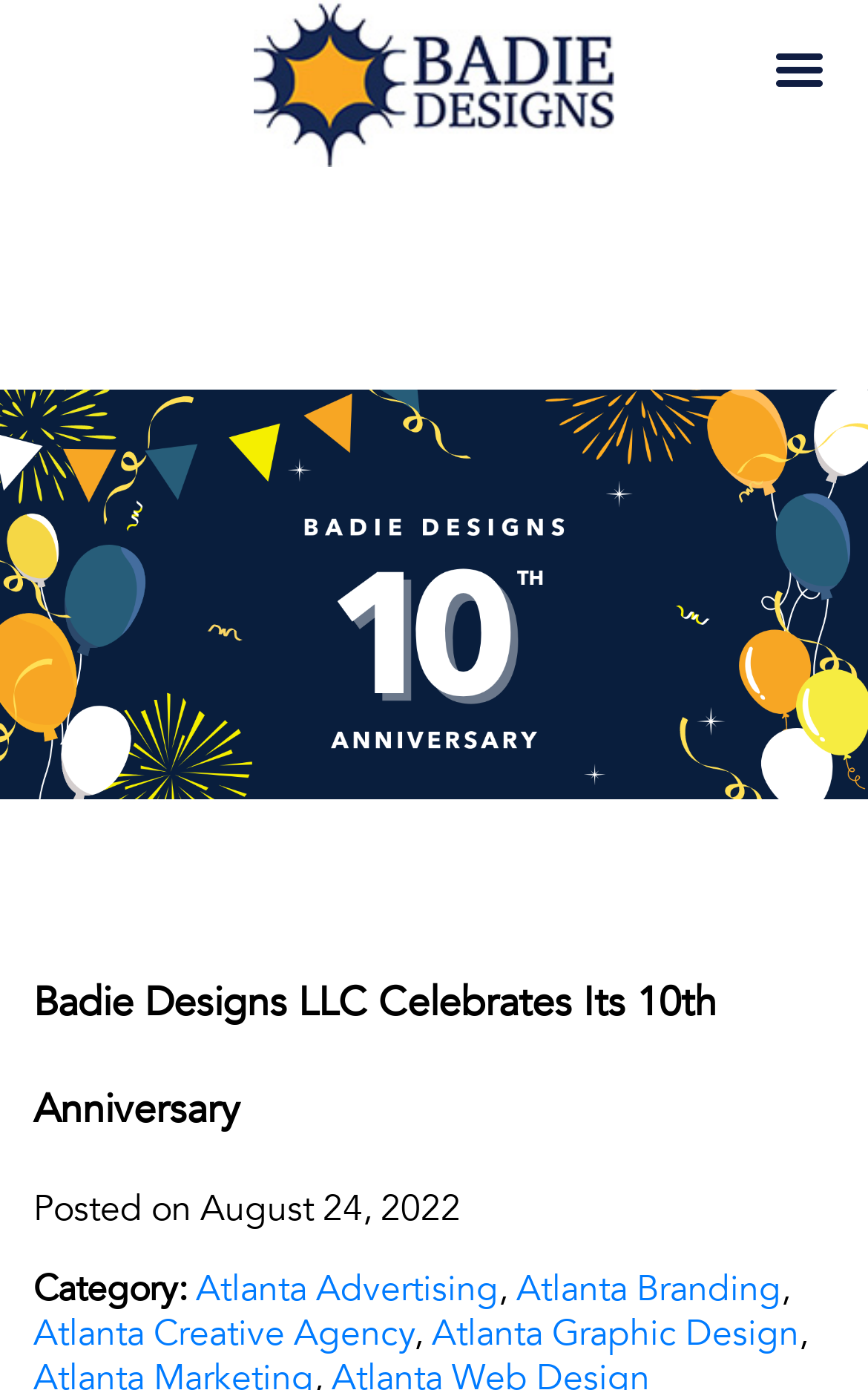Examine the image carefully and respond to the question with a detailed answer: 
When was the latest article posted?

The StaticText element 'Posted on August 24, 2022' indicates the date when the latest article was posted.